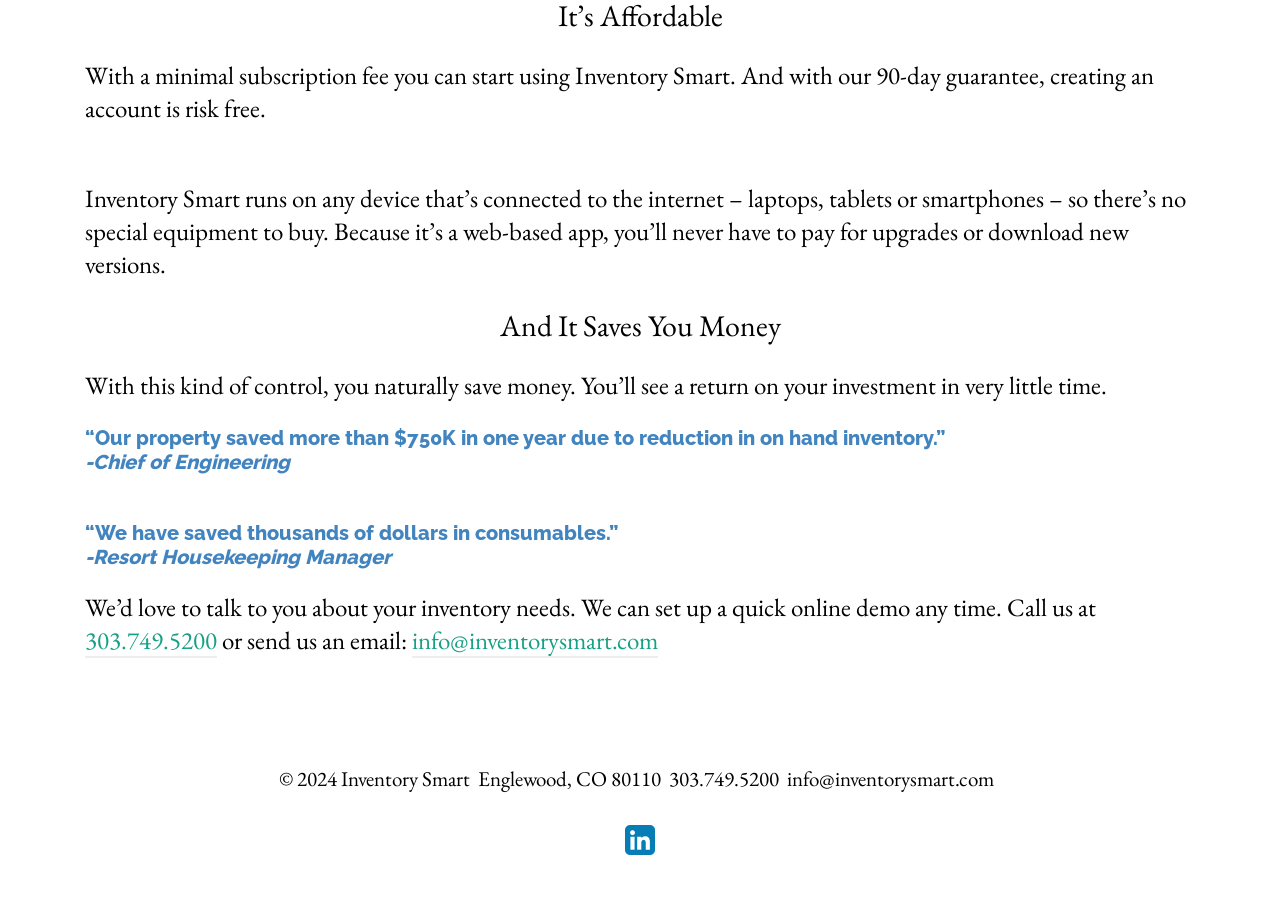What type of device can Inventory Smart run on?
Please answer the question with a detailed response using the information from the screenshot.

According to the webpage, Inventory Smart is a web-based app that can run on any device that's connected to the internet, including laptops, tablets, or smartphones. This means that users don't need to buy special equipment to use the app.